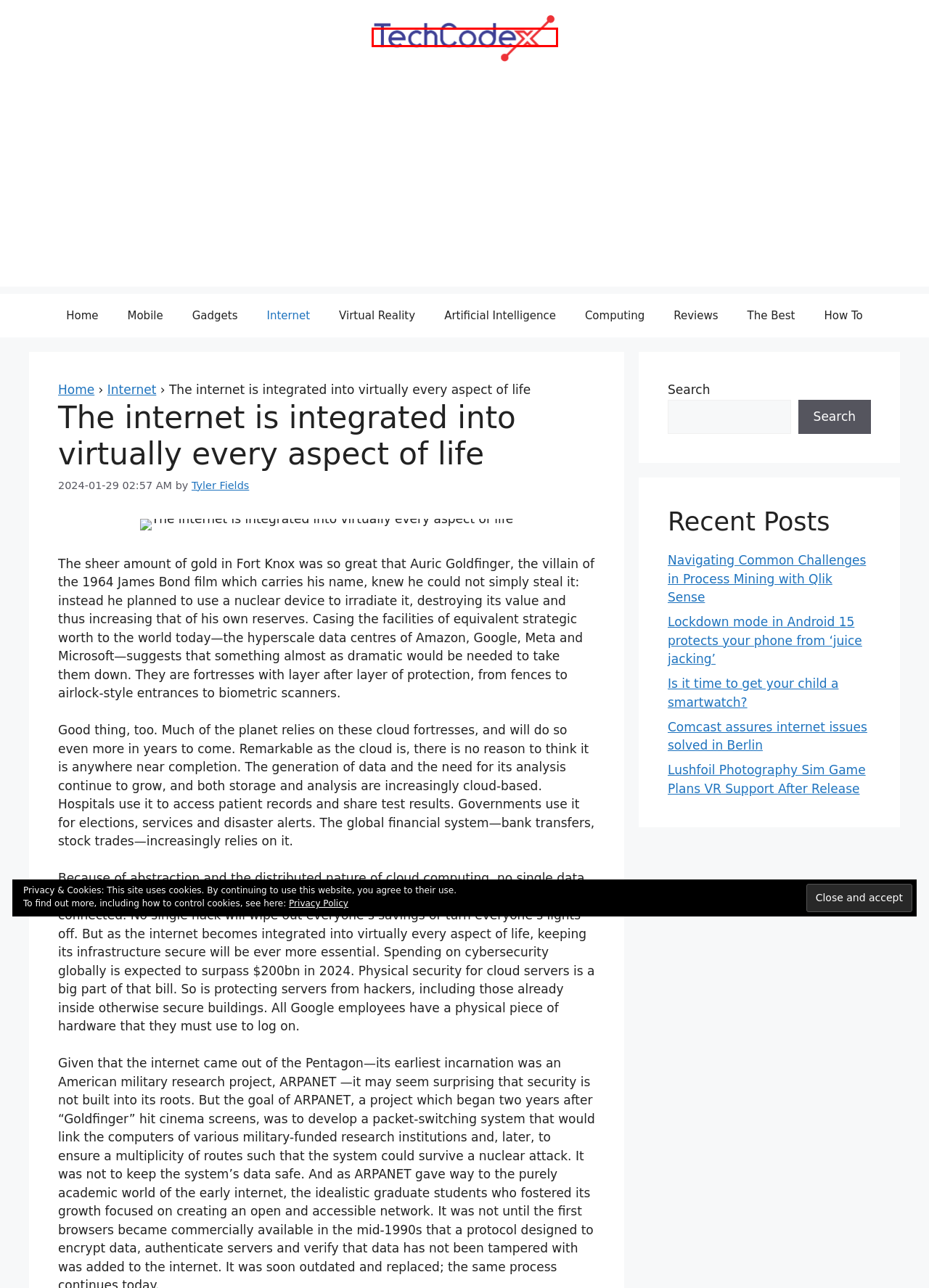Examine the screenshot of the webpage, noting the red bounding box around a UI element. Pick the webpage description that best matches the new page after the element in the red bounding box is clicked. Here are the candidates:
A. Computing - TechCodex
B. Gadgets - TechCodex
C. How To - TechCodex
D. Lockdown mode in Android 15 protects your phone from ‘juice jacking’ - TechCodex
E. Privacy Policy - TechCodex
F. Technology News, Reviews and Tutorials - TechCodex
G. Is it time to get your child a smartwatch? - TechCodex
H. Comcast assures internet issues solved in Berlin - TechCodex

F